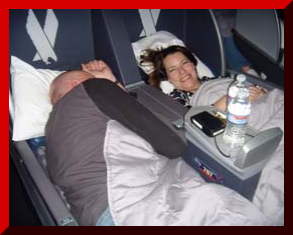What is the lighting in the cabin like?
Look at the image and answer with only one word or phrase.

Dim